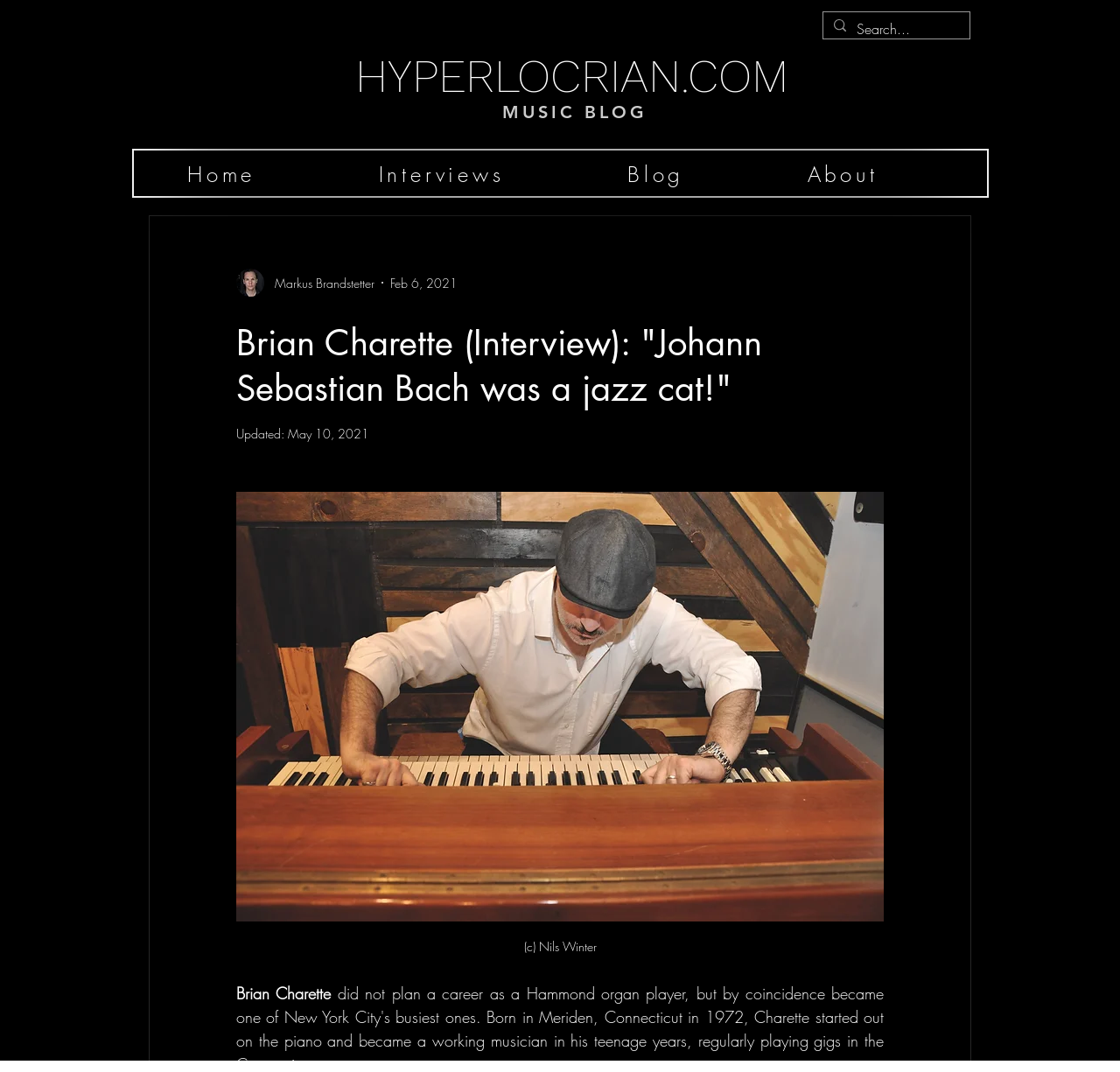Describe all the significant parts and information present on the webpage.

This webpage is an interview article about Brian Charette, a Hammond organ player. At the top, there is a search bar with a small image and a searchbox. Below the search bar, there is a link to the website "HYPERLOCRIAN.COM" and a heading that reads "MUSIC BLOG". 

To the left of the "MUSIC BLOG" heading, there is an image of the writer, Markus Brandstetter, along with his name and the date "Feb 6, 2021". Below this section, there is a main heading that reads "Brian Charette (Interview): 'Johann Sebastian Bach was a jazz cat!'". 

Underneath the main heading, there is a text "Updated: May 10, 2021". On the left side of the page, there is a large image of Brian Charette, with a button and a figcaption below it. The image takes up most of the left side of the page.

At the top left corner, there is a navigation menu with links to "Home", "Interviews", "Blog", and "About". The article itself is not explicitly described in the accessibility tree, but the meta description suggests that it is an interview with Brian Charette, where he talks about his career as a Hammond organ player and how he became one of New York City's busiest ones.